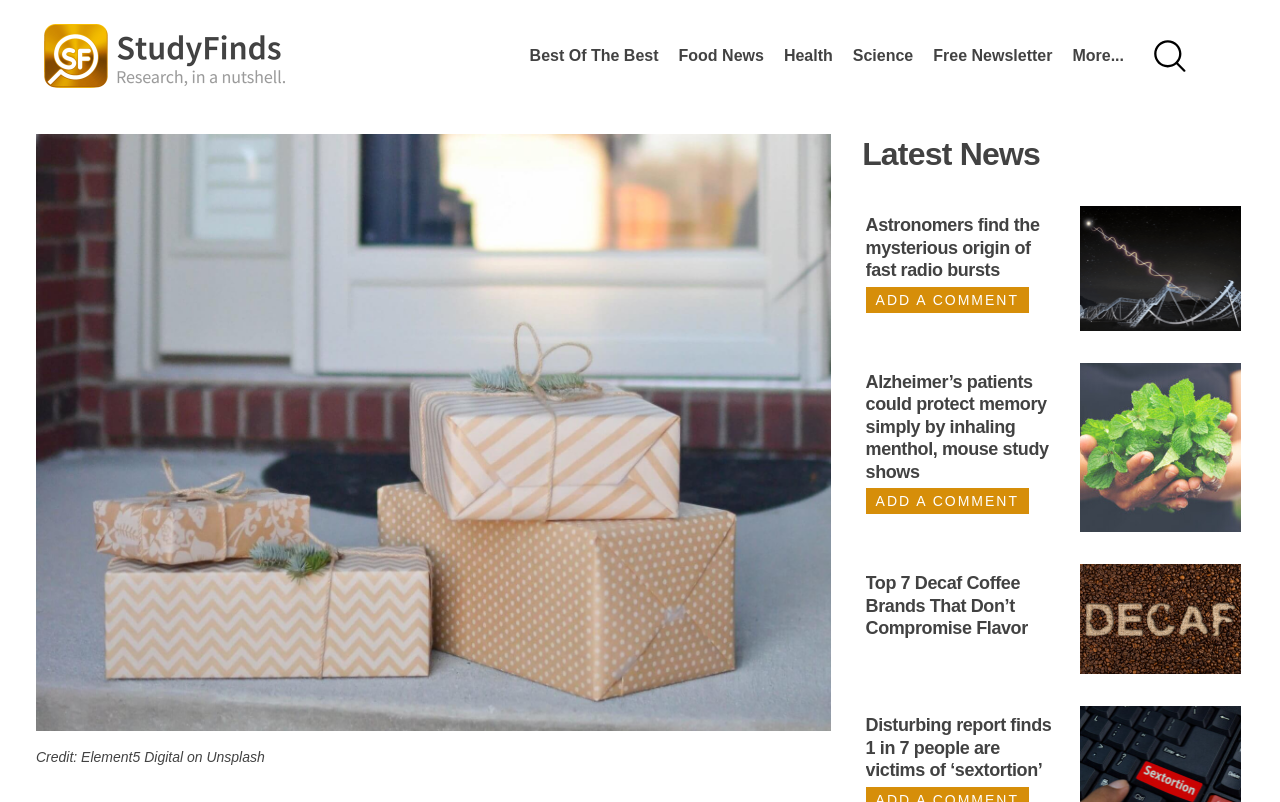Extract the bounding box of the UI element described as: "Other".

None